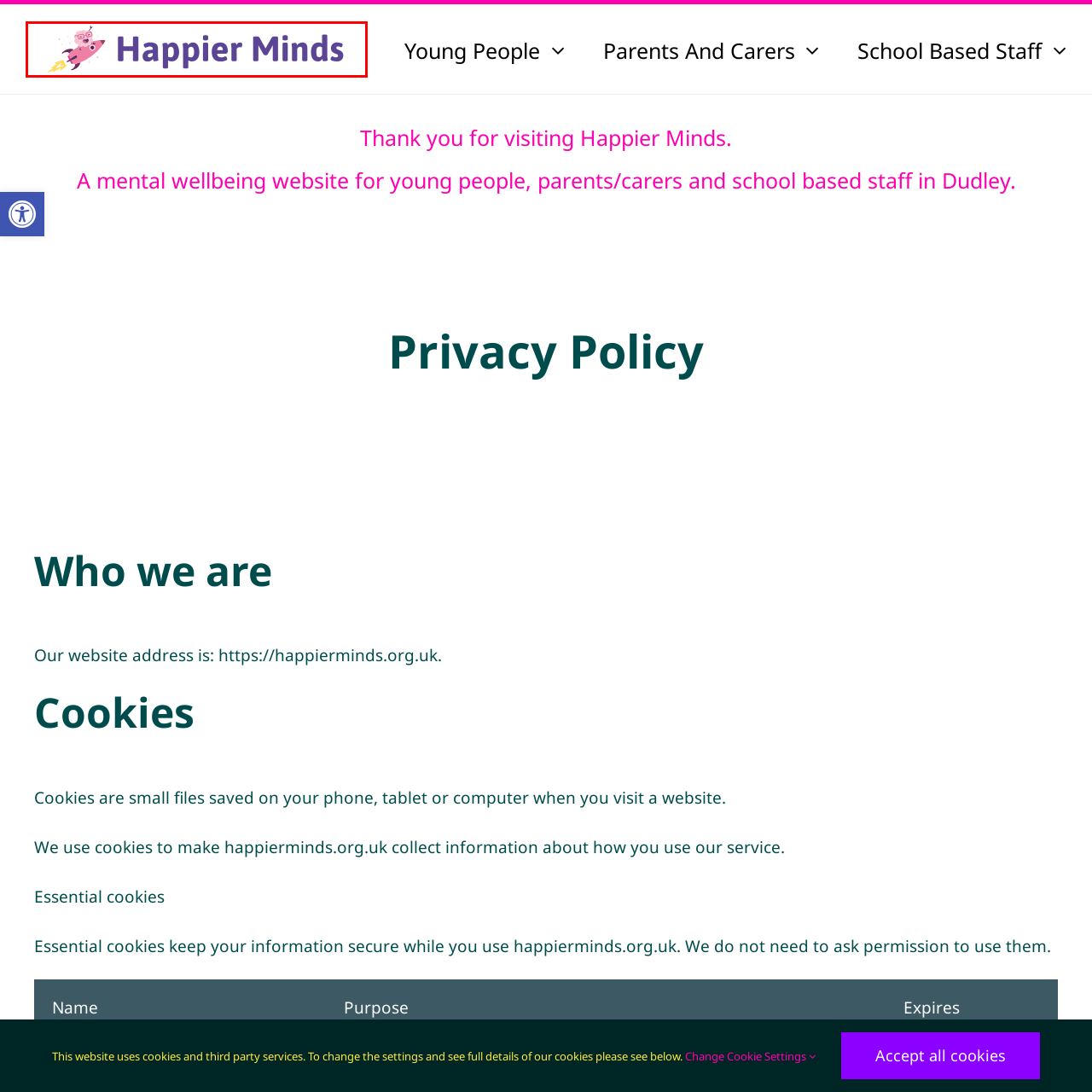Examine the picture highlighted with a red border, What is the brain character riding? Please respond with a single word or phrase.

A stylized rocket